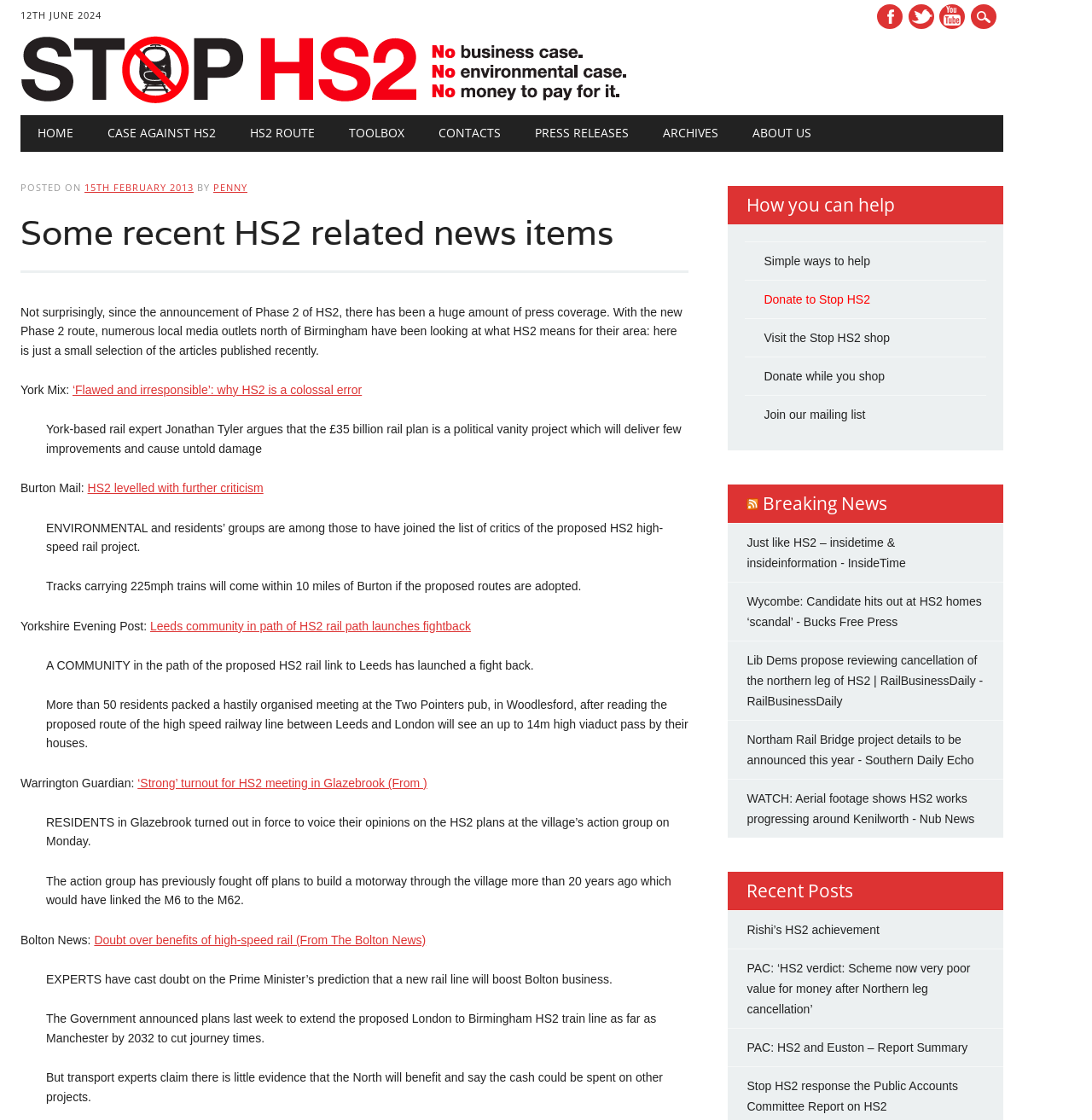Observe the image and answer the following question in detail: What is the purpose of the 'How you can help' section?

The 'How you can help' section appears to be a call to action, providing visitors with ways to support the campaign against HS2. The section lists various options, including donating, shopping, and joining the mailing list.